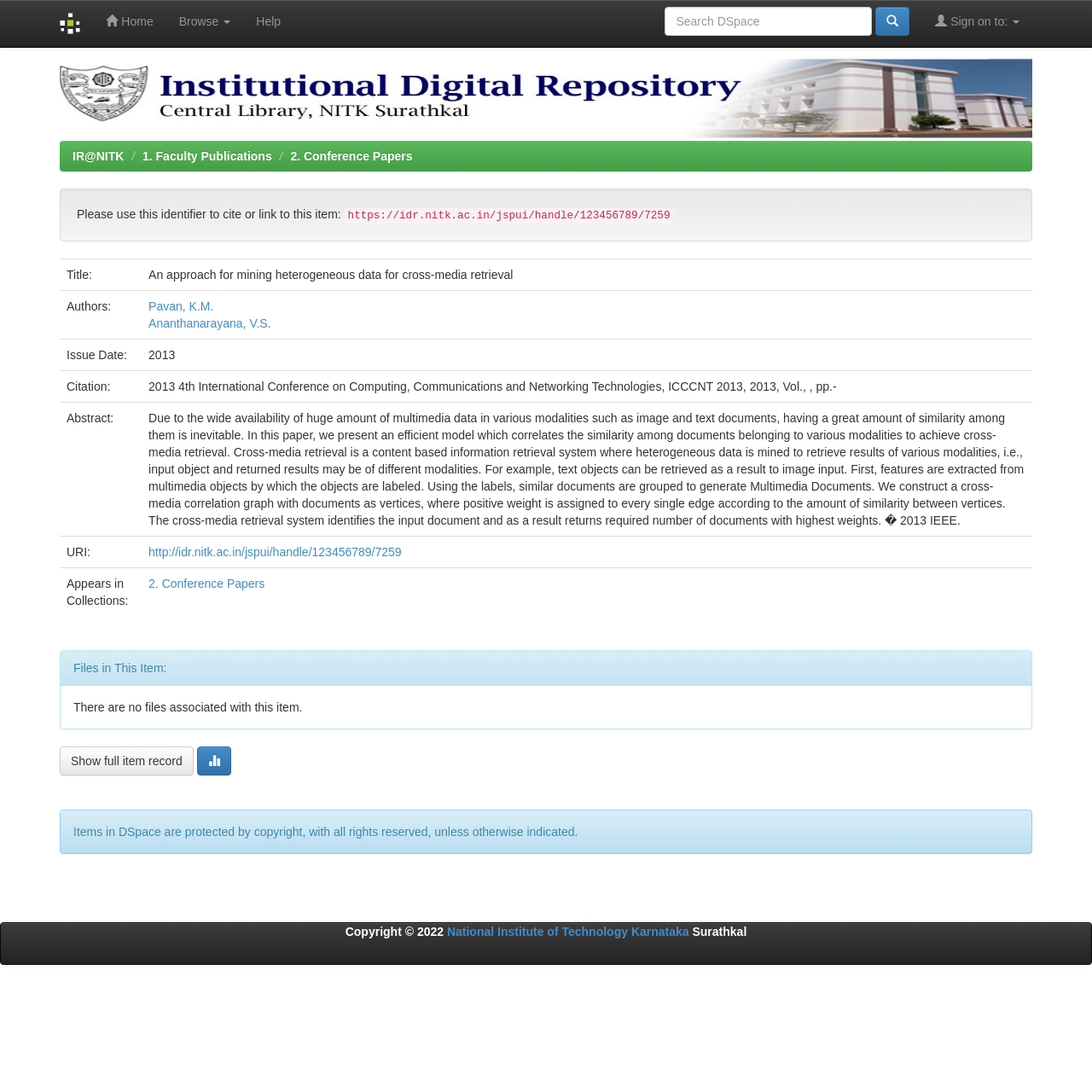Identify the bounding box coordinates for the UI element described as: "IR@NITK".

[0.066, 0.137, 0.114, 0.149]